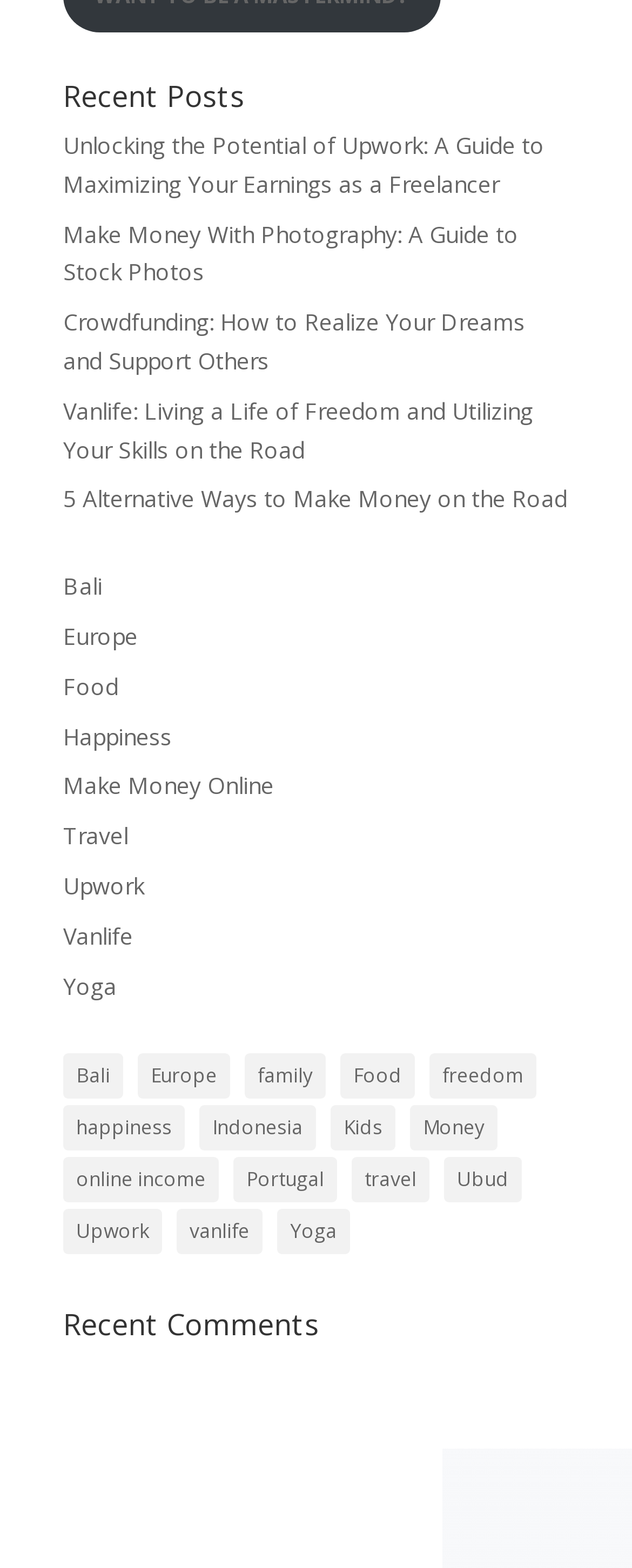Give a concise answer using one word or a phrase to the following question:
How many links are under 'Recent Posts'?

9